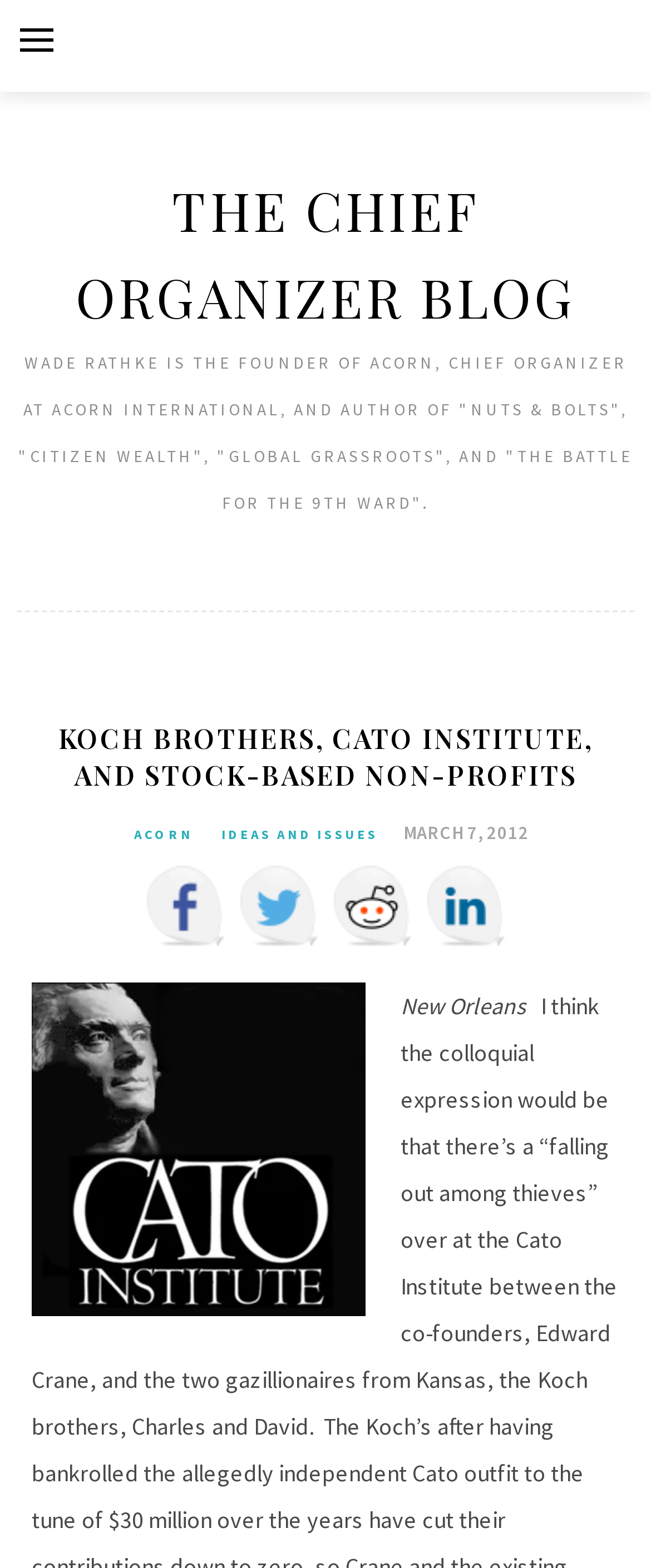What social media platforms are linked on the webpage?
Based on the image, answer the question with a single word or brief phrase.

Facebook, Twitter, Reddit, LinkedIn